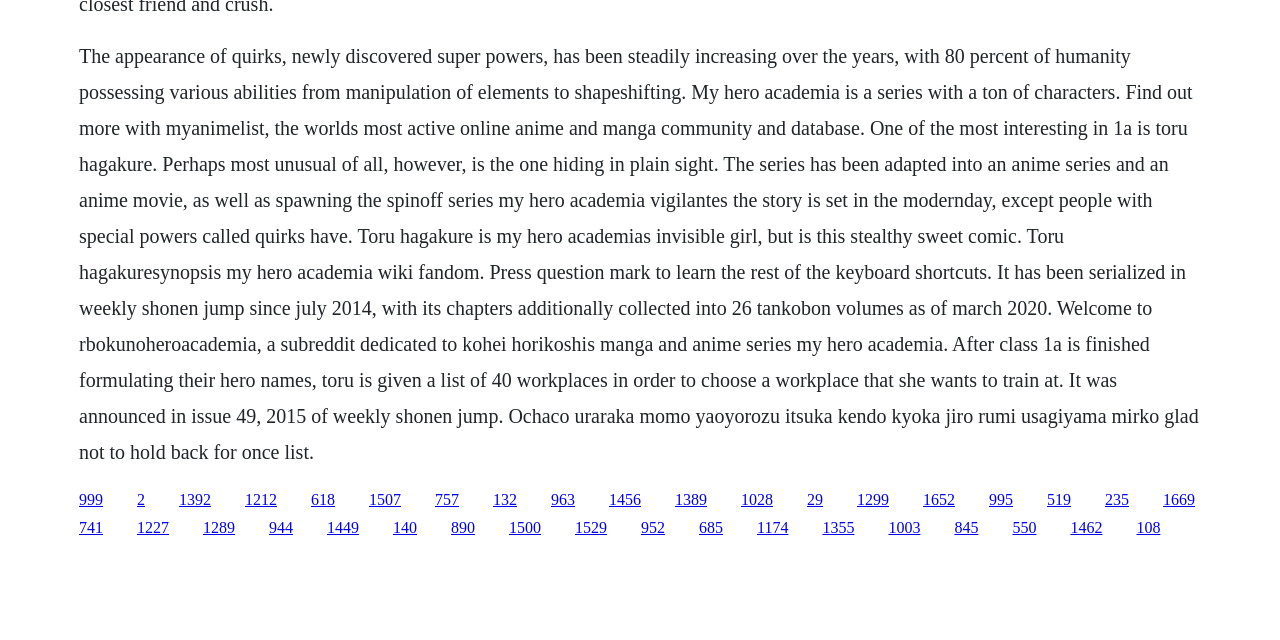From the element description: "1529", extract the bounding box coordinates of the UI element. The coordinates should be expressed as four float numbers between 0 and 1, in the order [left, top, right, bottom].

[0.449, 0.812, 0.474, 0.838]